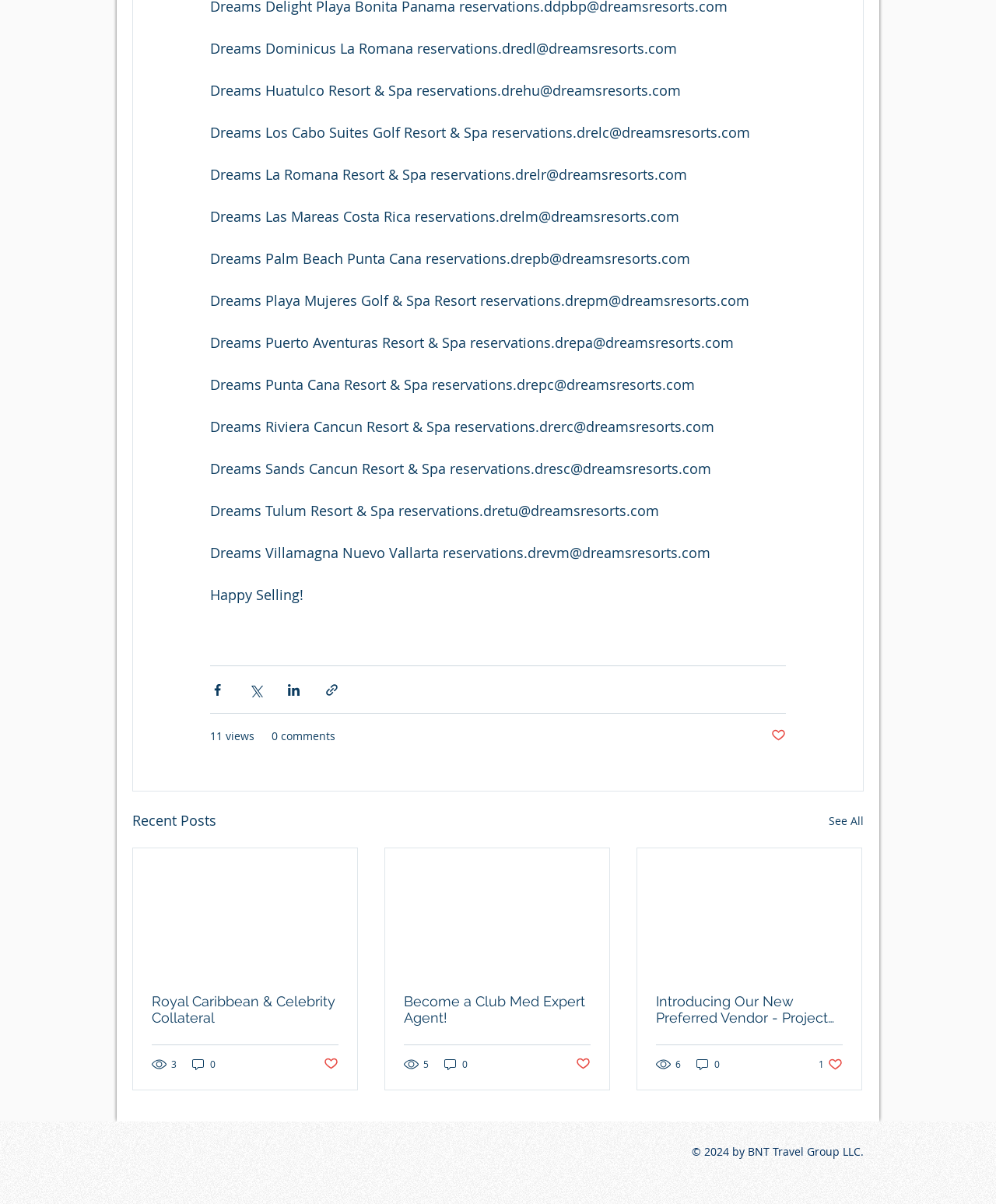What is the name of the network mentioned in the image?
Answer the question based on the image using a single word or a brief phrase.

Travel Leaders Network